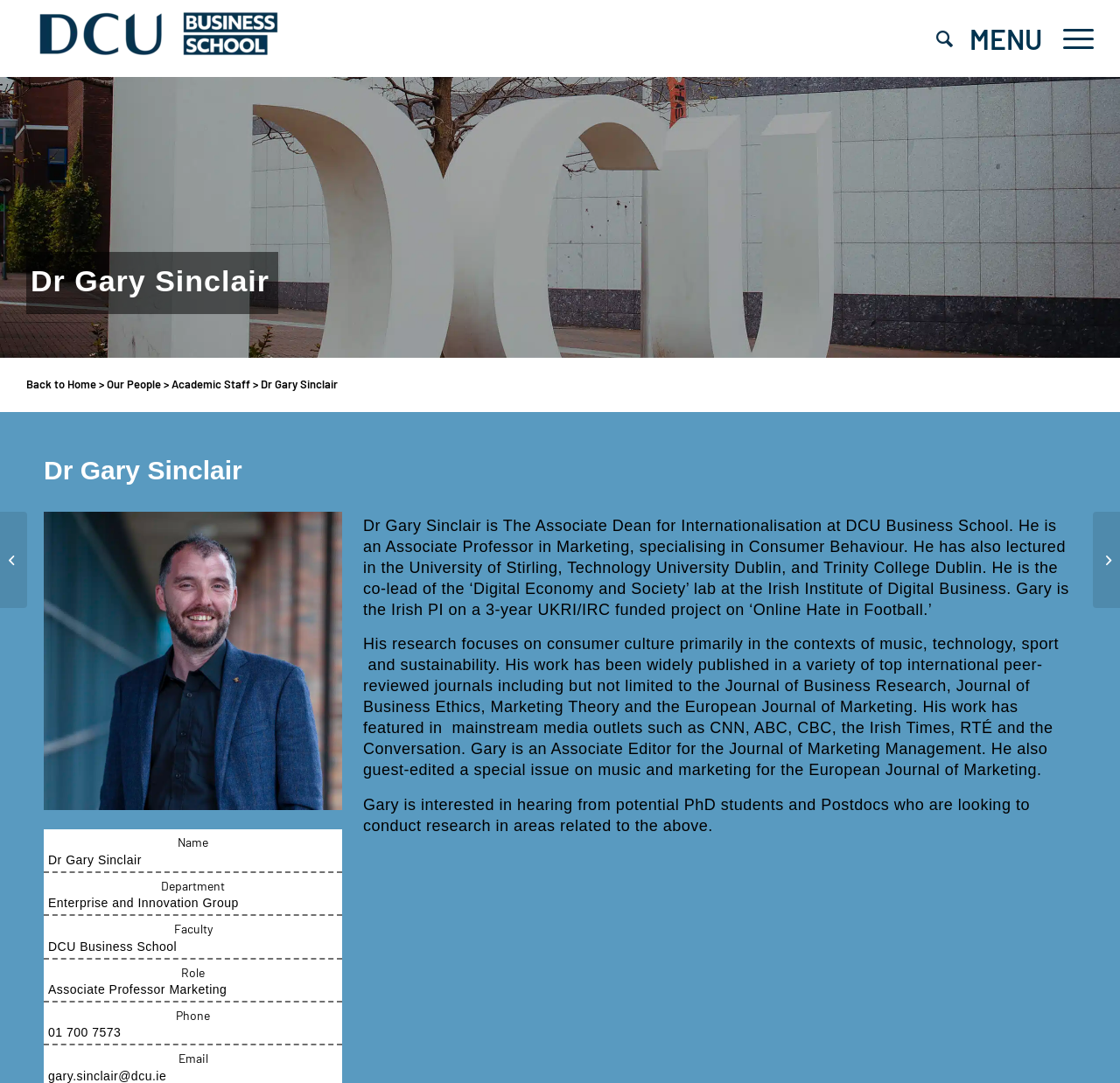Provide an in-depth caption for the elements present on the webpage.

This webpage is about Dr. Gary Sinclair, an Associate Professor in Marketing at DCU Business School. At the top left corner, there is a link to "DCU Business School" accompanied by an image with the same name. On the top right corner, there are two links, "Search" and "Menu". 

Below the top section, there is a main content area that spans almost the entire width of the page. Within this area, there is a heading that reads "Dr Gary Sinclair" at the top. 

To the left of the main content area, there is a profile image of Dr. Gary Sinclair. Below the profile image, there are several sections of text that provide information about Dr. Sinclair's background, including his department, faculty, role, phone number, and email address.

The main content area also contains a brief biography of Dr. Sinclair, which describes his research focus, publications, and media appearances. The biography is divided into several paragraphs, with each paragraph describing a different aspect of his work.

On the left side of the page, there are two links to other profiles, "Sarah Coleman" and "IMG 4899 Jonathan Begg", each accompanied by an image.